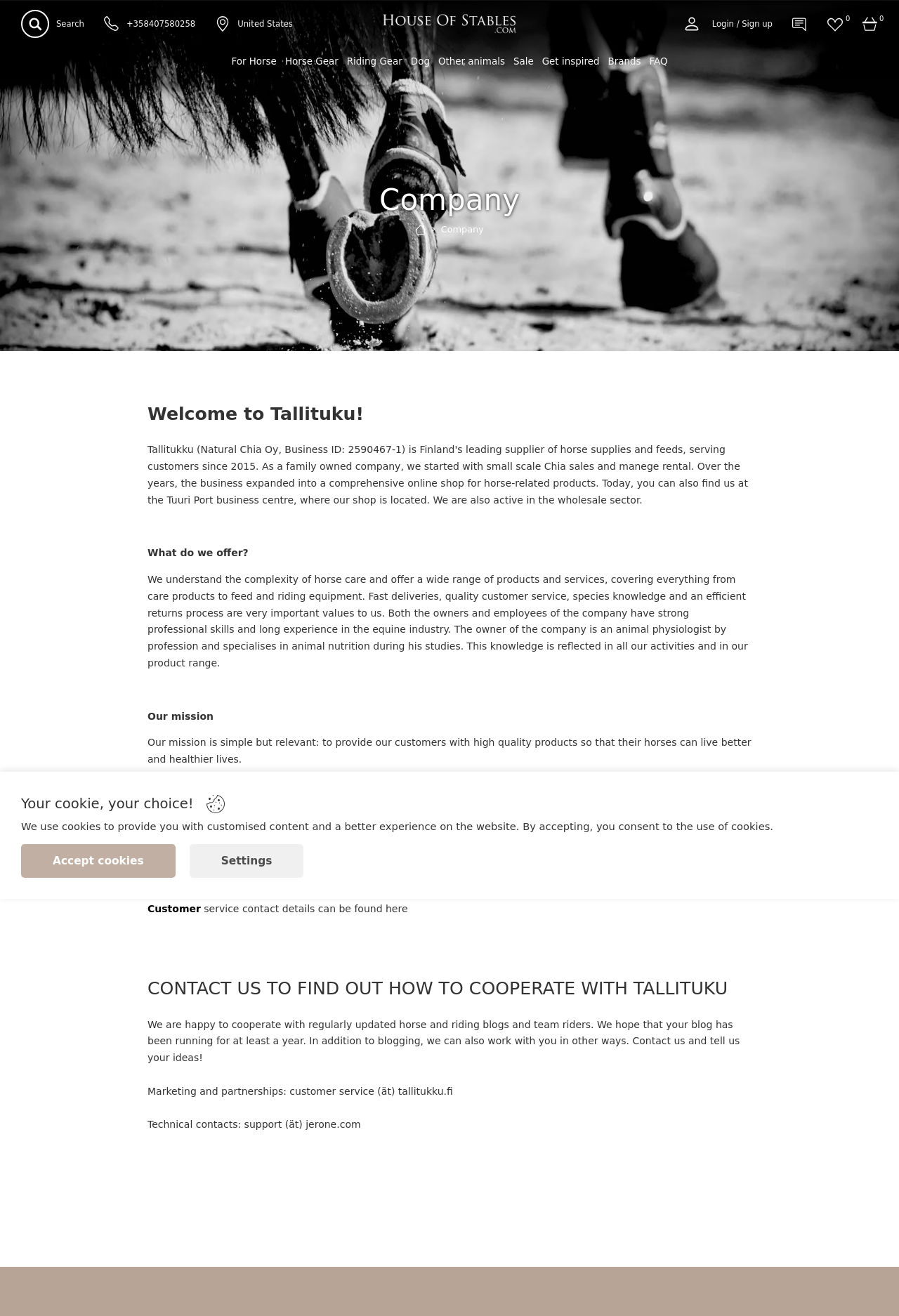Could you highlight the region that needs to be clicked to execute the instruction: "Search for products"?

[0.023, 0.001, 0.094, 0.036]